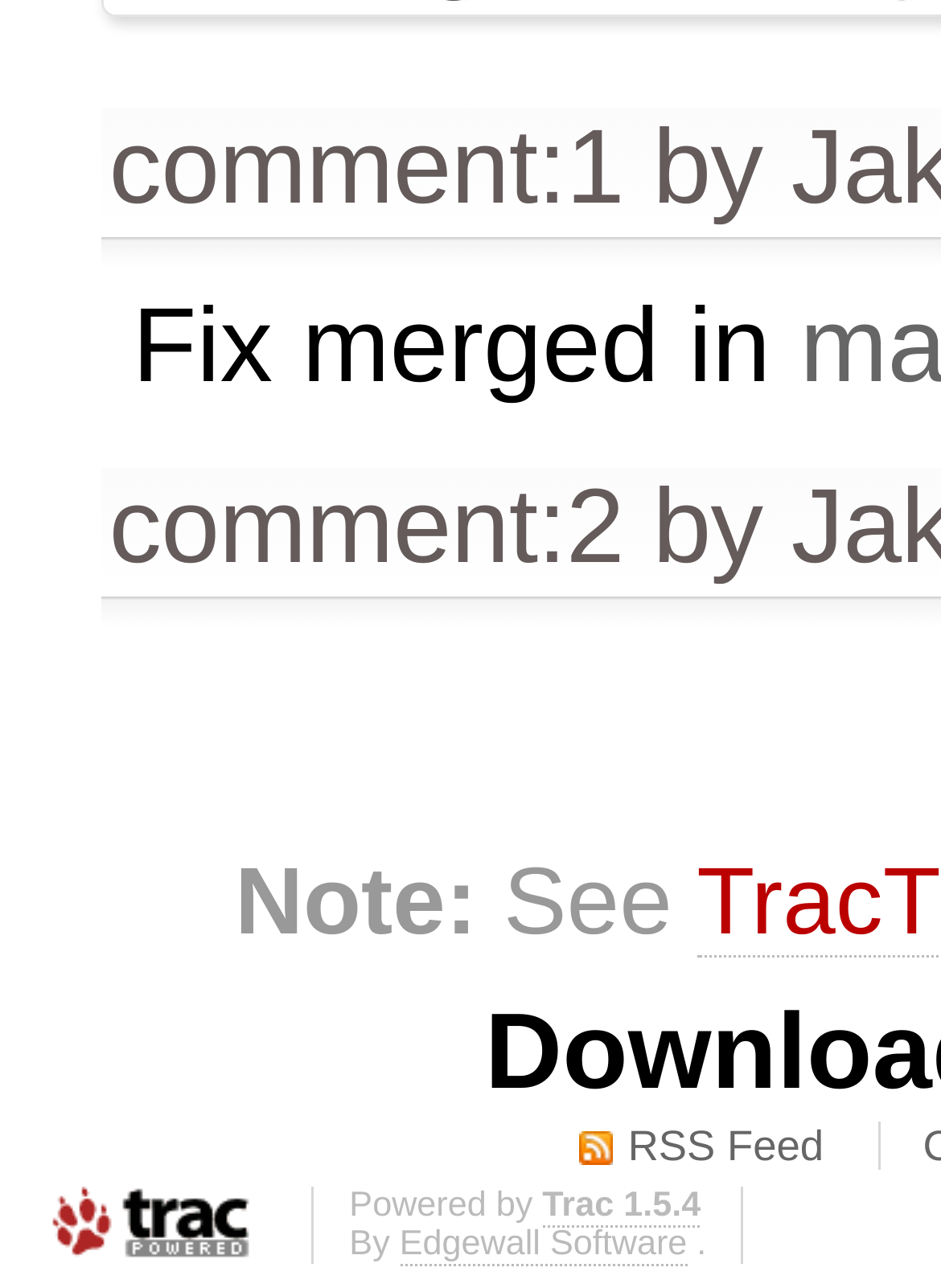How many StaticText elements are there on the webpage?
Using the visual information, respond with a single word or phrase.

5